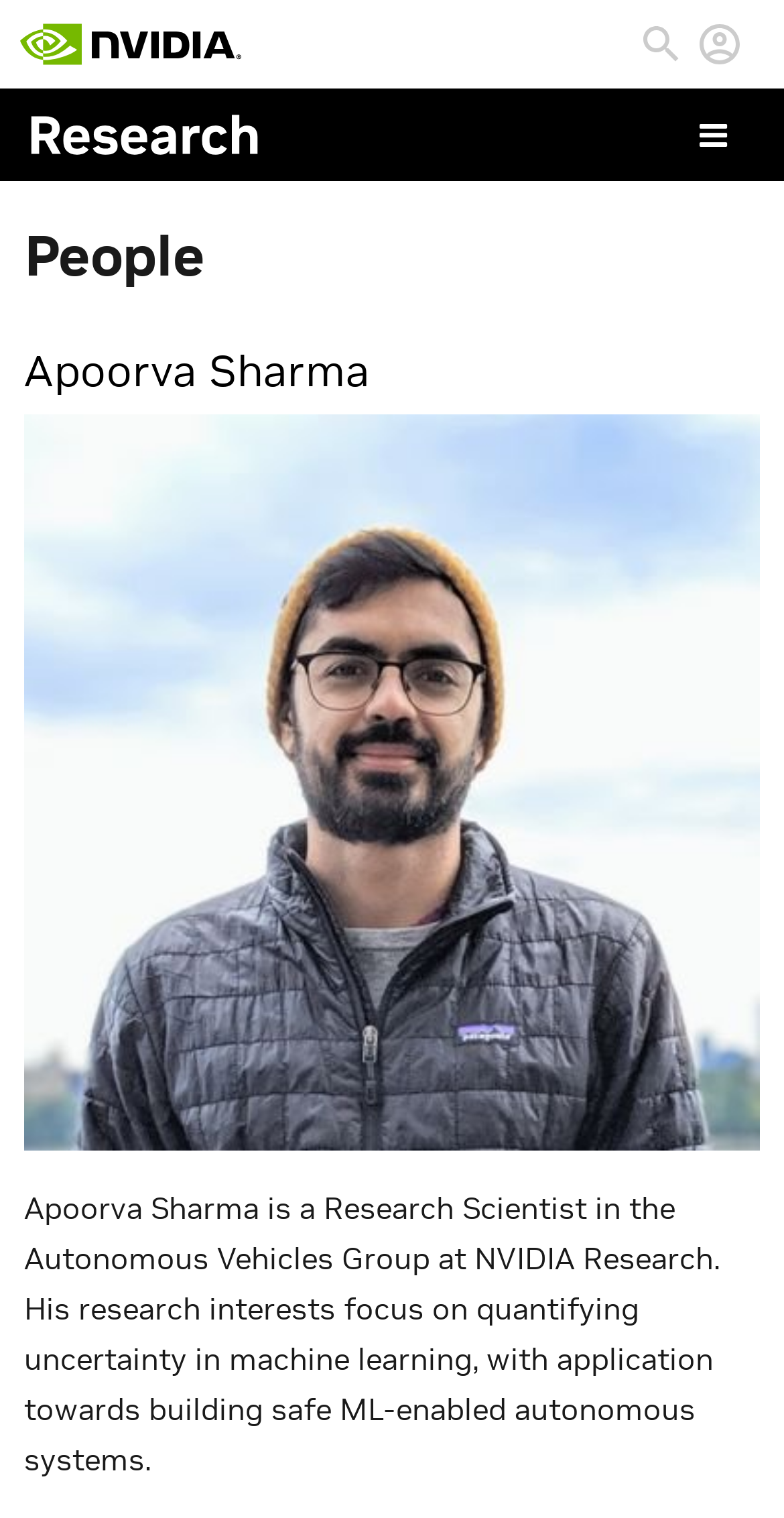Explain in detail what is displayed on the webpage.

The webpage is about Apoorva Sharma, a Research Scientist in the Autonomous Vehicles Group at NVIDIA Research. At the top left, there is a link to "Artificial Intelligence Computing Leadership from NVIDIA" accompanied by an image. On the top right, there are three elements: a link with an image, another link with an image labeled "Login", and a button with an icon. 

Below the top elements, there is a link to "Research" accompanied by an image. On the left side, there is a heading "People". Below the heading, the name "Apoorva Sharma" is displayed. 

A paragraph describing Apoorva Sharma's research interests is located at the bottom left of the page. It states that his research focuses on quantifying uncertainty in machine learning, with applications towards building safe ML-enabled autonomous systems.